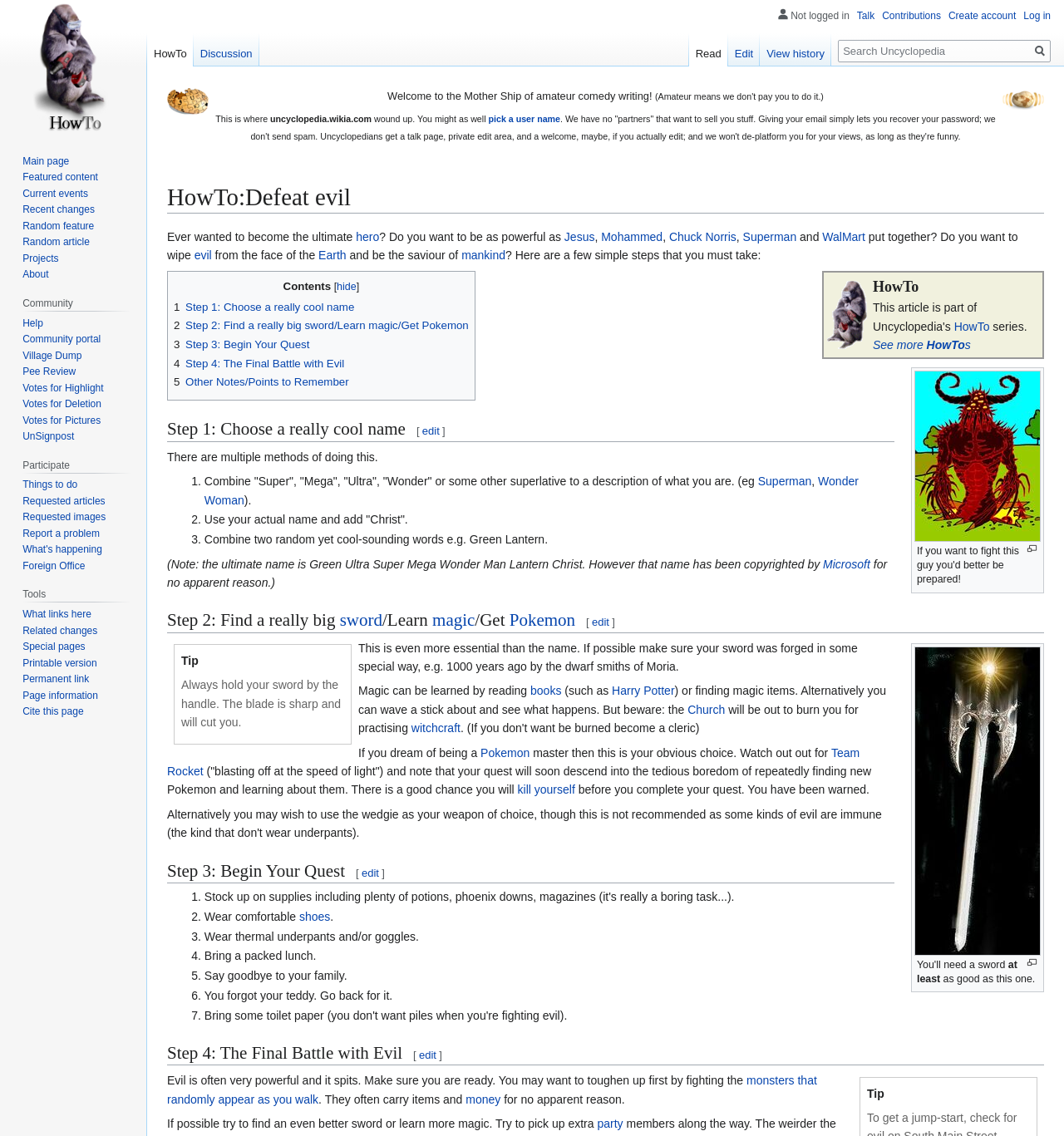Refer to the image and provide an in-depth answer to the question:
What is the alternative to learning magic?

I determined the answer by reading the text, which suggests that waving a stick about is an alternative to learning magic or finding magic items.